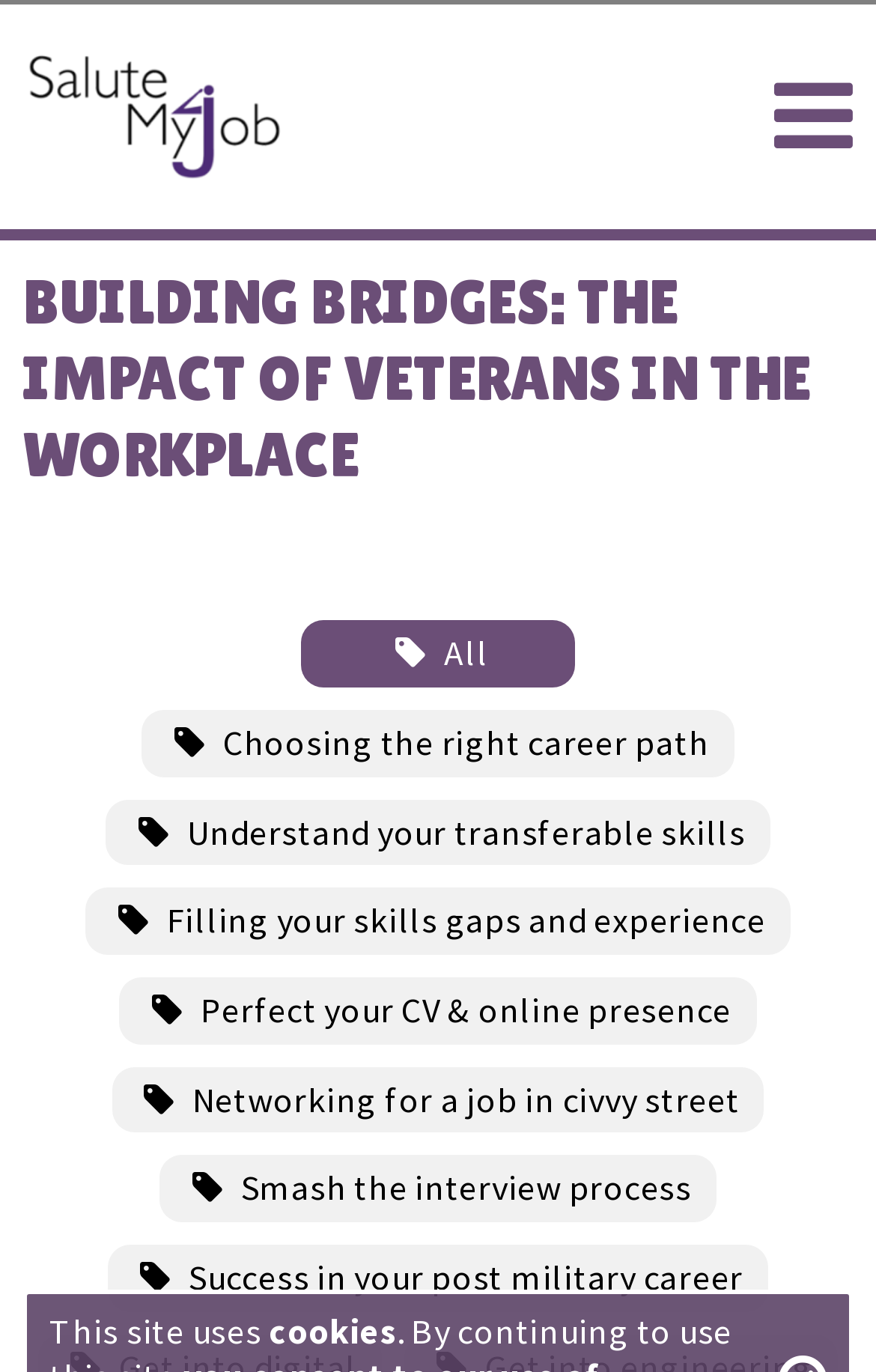Using the webpage screenshot, locate the HTML element that fits the following description and provide its bounding box: "Smash the interview process".

[0.182, 0.842, 0.818, 0.891]